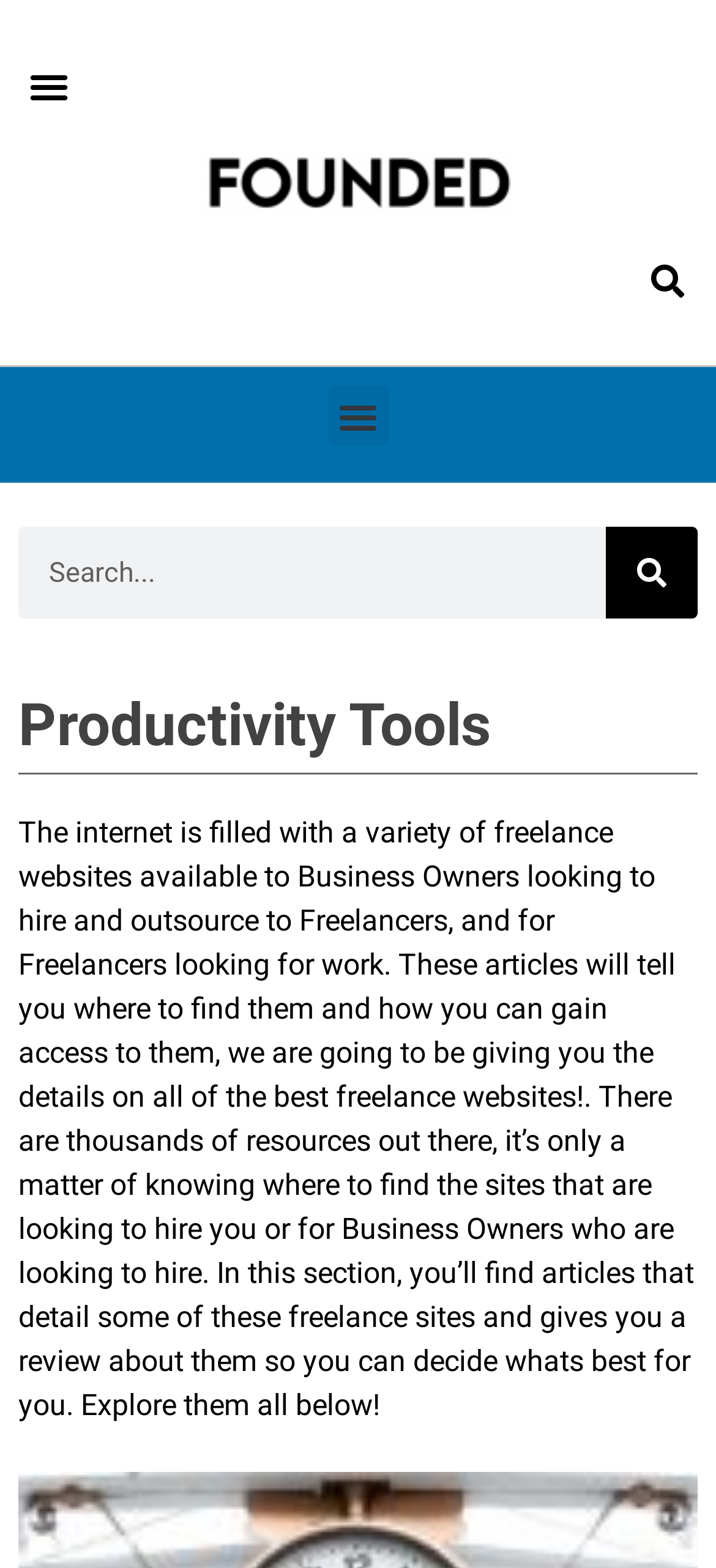Look at the image and write a detailed answer to the question: 
How many search bars are on this webpage?

There are two search bars on this webpage, one located at the top right corner with a bounding box coordinate of [0.026, 0.159, 0.974, 0.198], and another located in the middle of the webpage with a bounding box coordinate of [0.026, 0.336, 0.974, 0.394]. Both search bars have a button labeled 'Search'.